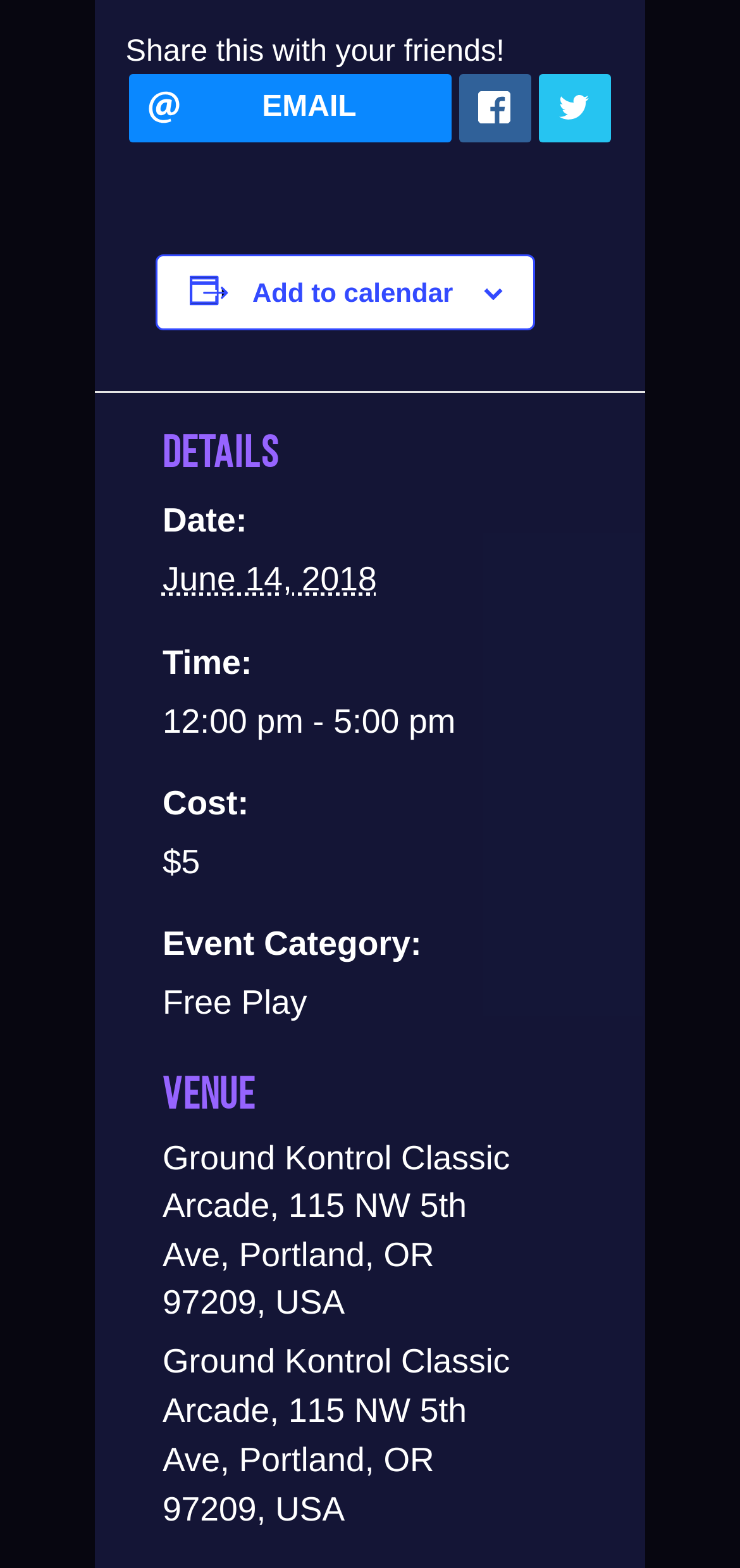Please specify the bounding box coordinates in the format (top-left x, top-left y, bottom-right x, bottom-right y), with values ranging from 0 to 1. Identify the bounding box for the UI component described as follows: Next PostNext On vacation

None